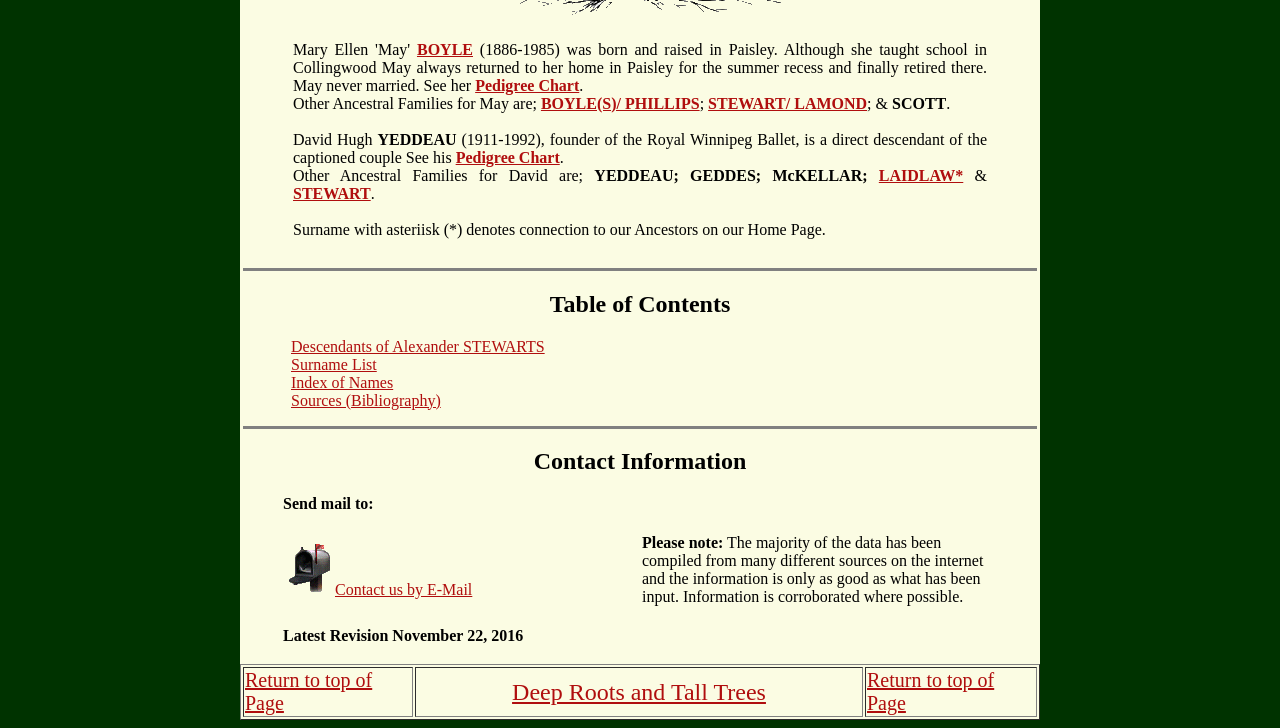Can you find the bounding box coordinates for the element to click on to achieve the instruction: "Return to top of Page"?

[0.191, 0.919, 0.291, 0.981]